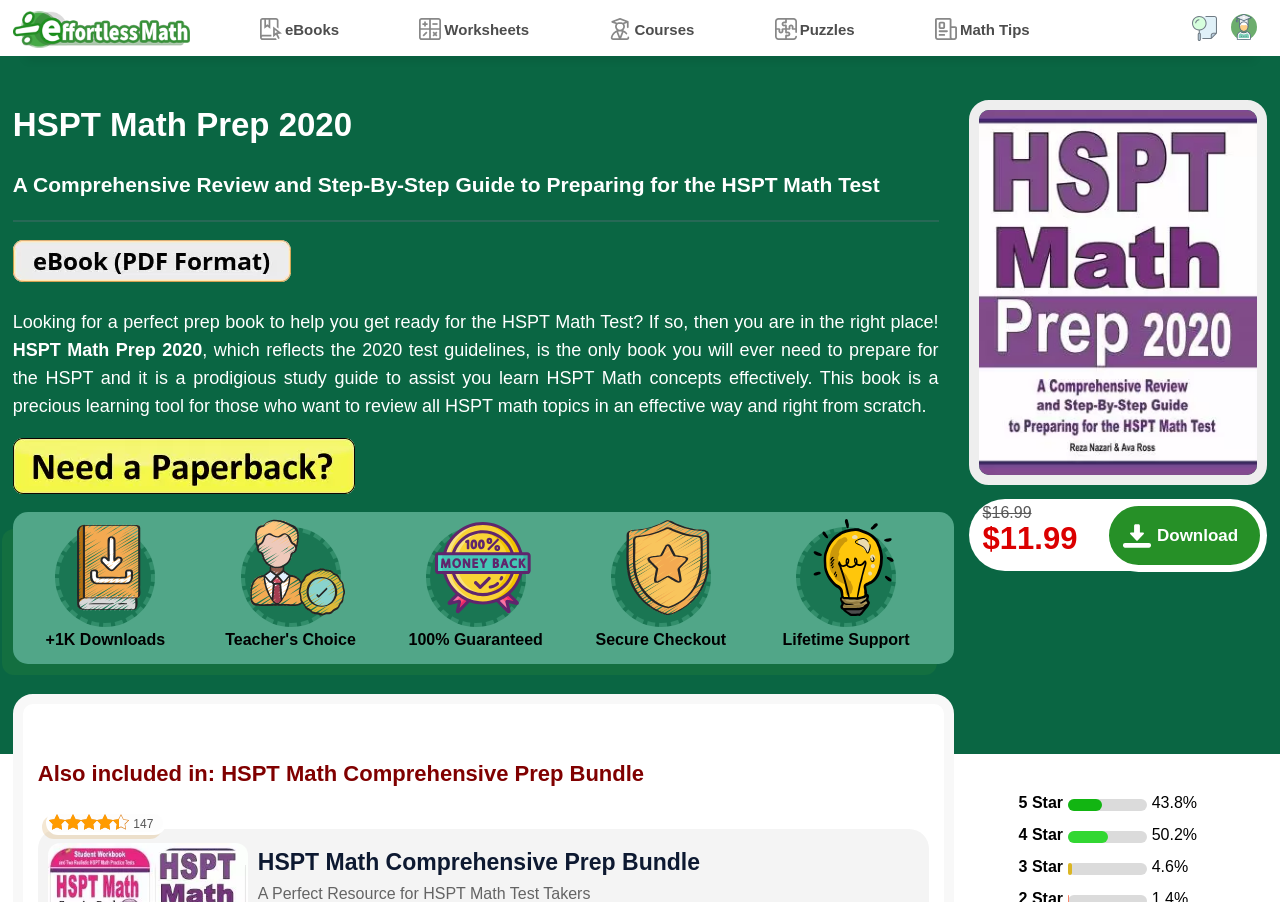Identify the bounding box coordinates of the element to click to follow this instruction: 'Check the '100% Guaranteed' badge'. Ensure the coordinates are four float values between 0 and 1, provided as [left, top, right, bottom].

[0.319, 0.7, 0.424, 0.718]